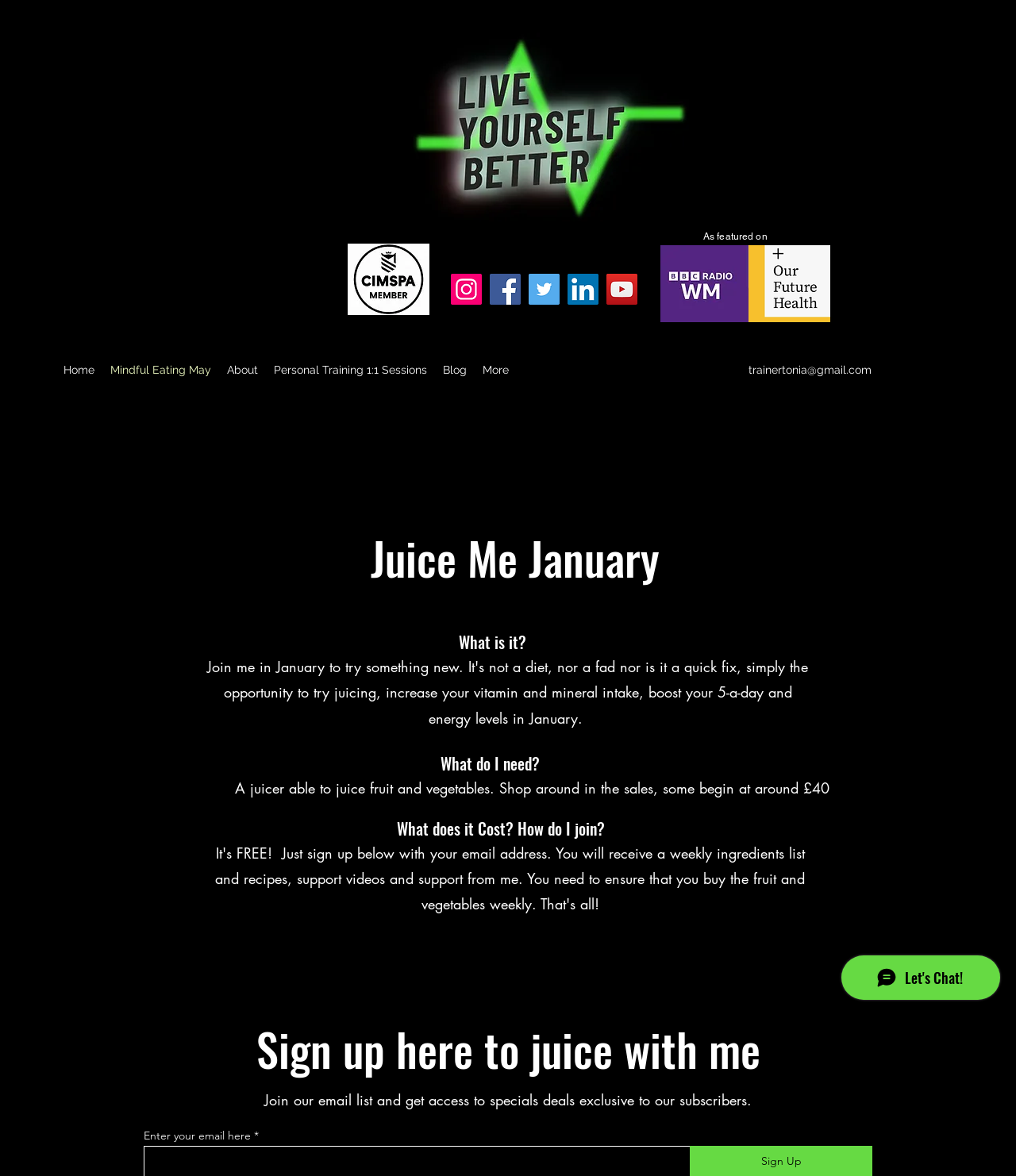From the webpage screenshot, predict the bounding box of the UI element that matches this description: "Personal Training 1:1 Sessions".

[0.262, 0.304, 0.428, 0.325]